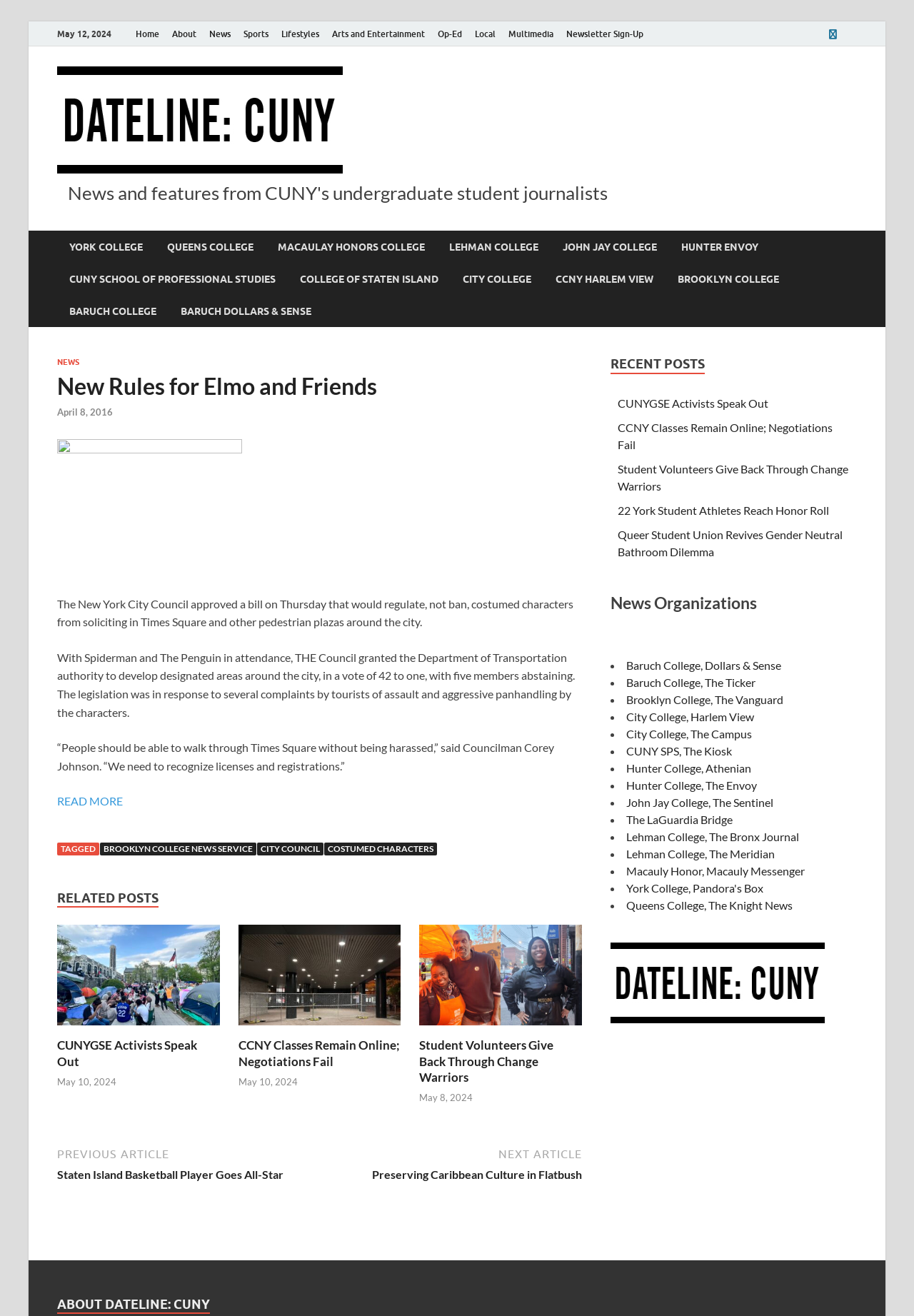Can you specify the bounding box coordinates of the area that needs to be clicked to fulfill the following instruction: "read more about New Rules for Elmo and Friends"?

[0.062, 0.604, 0.134, 0.614]